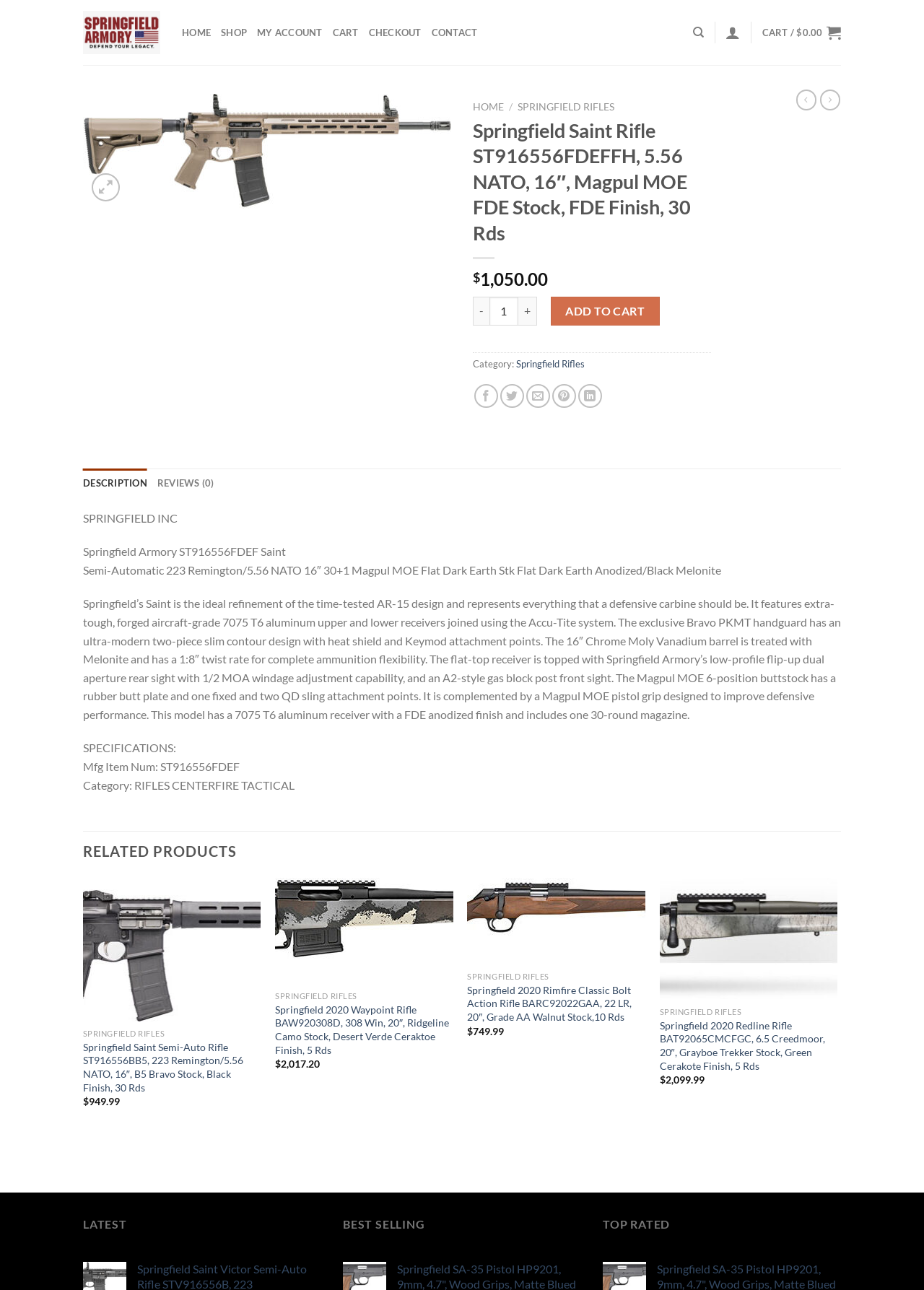Use a single word or phrase to answer the question:
What is the brand of the rifle?

Springfield